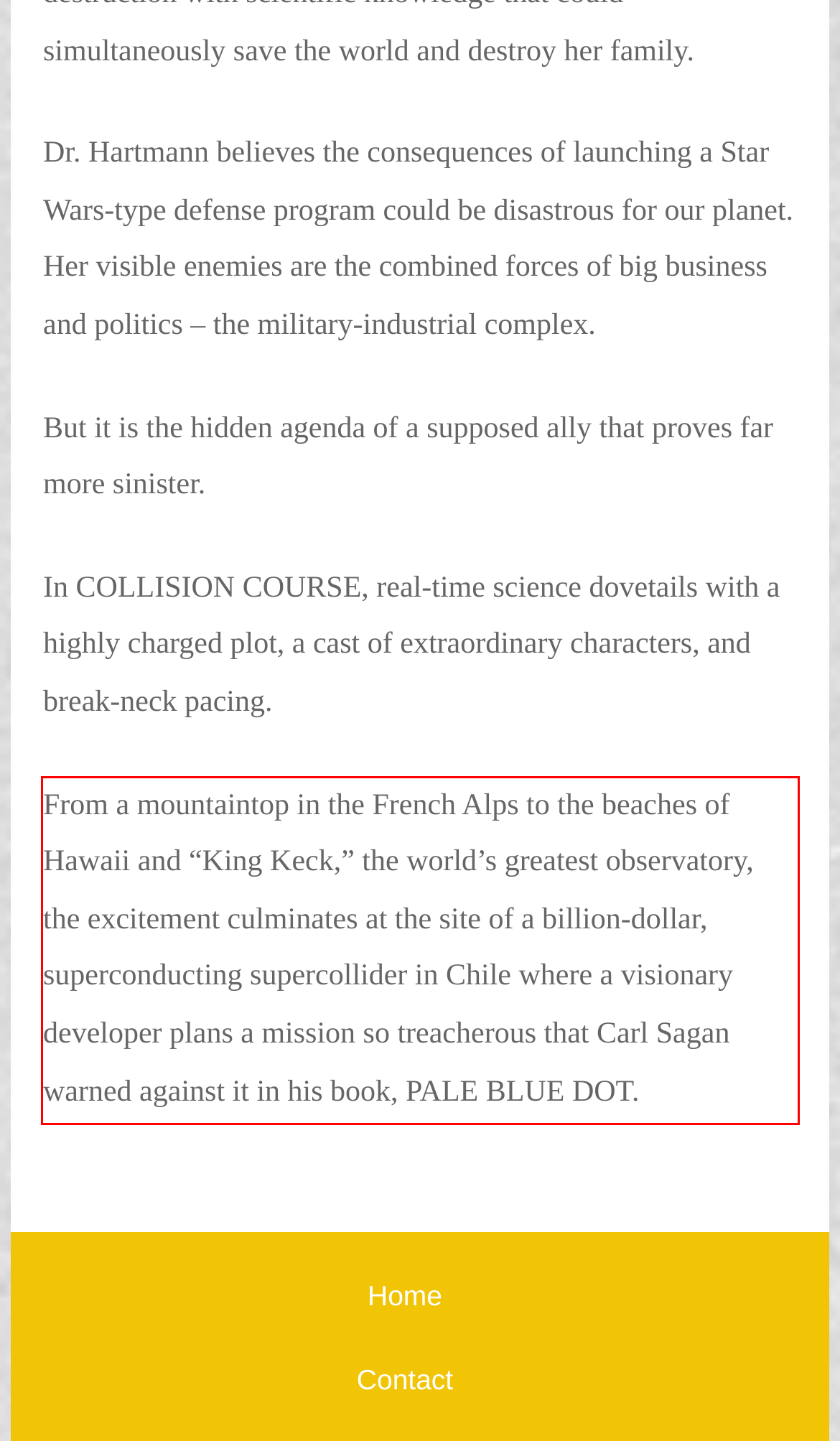You have a screenshot of a webpage where a UI element is enclosed in a red rectangle. Perform OCR to capture the text inside this red rectangle.

From a mountaintop in the French Alps to the beaches of Hawaii and “King Keck,” the world’s greatest observatory, the excitement culminates at the site of a billion-dollar, superconducting supercollider in Chile where a visionary developer plans a mission so treacherous that Carl Sagan warned against it in his book, PALE BLUE DOT.